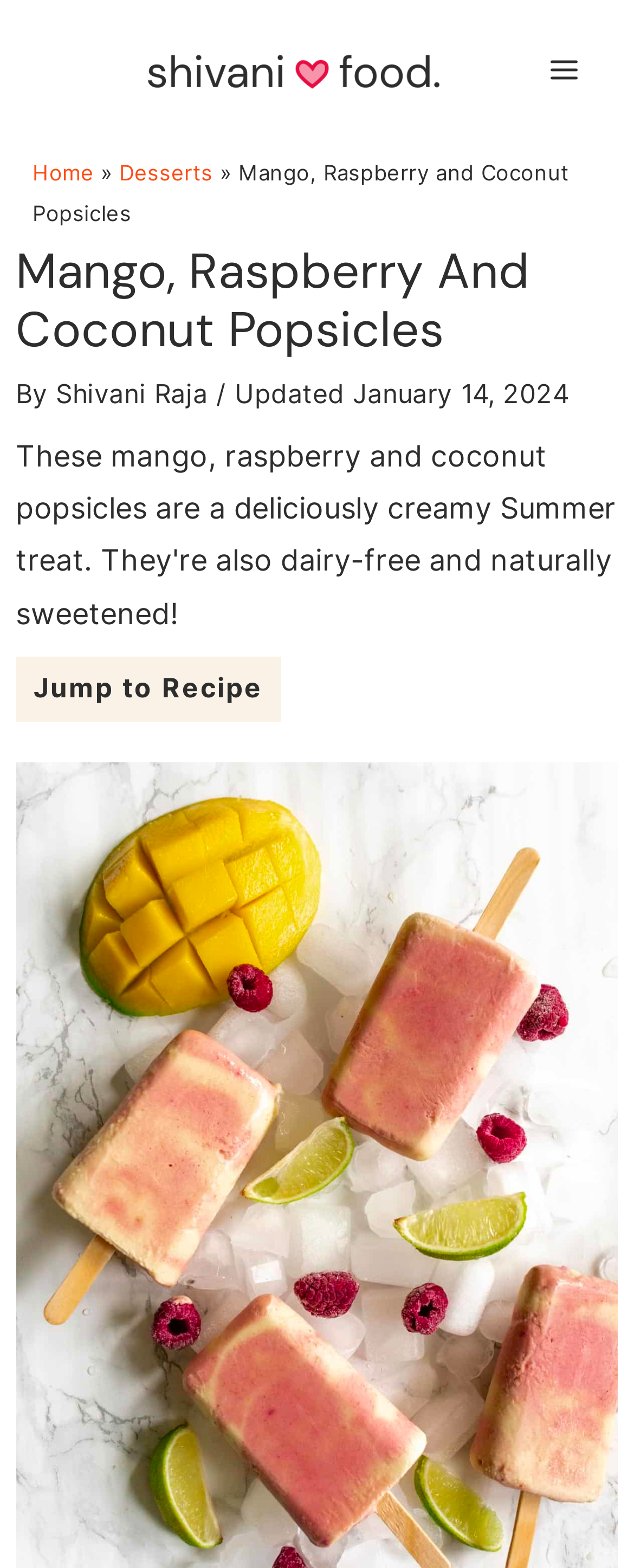Please identify and generate the text content of the webpage's main heading.

Mango, Raspberry And Coconut Popsicles